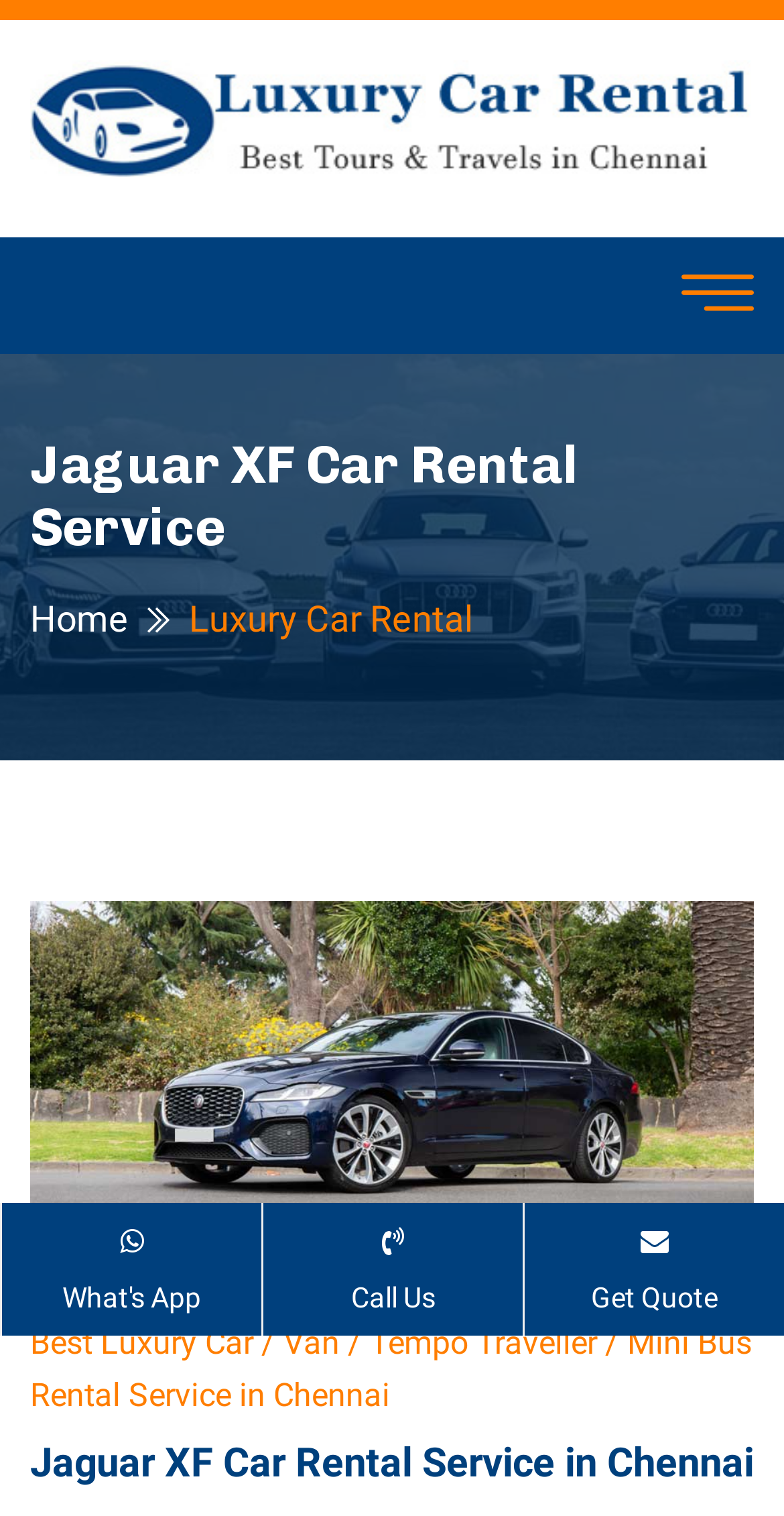What is the primary heading on this webpage?

Jaguar XF Car Rental Service